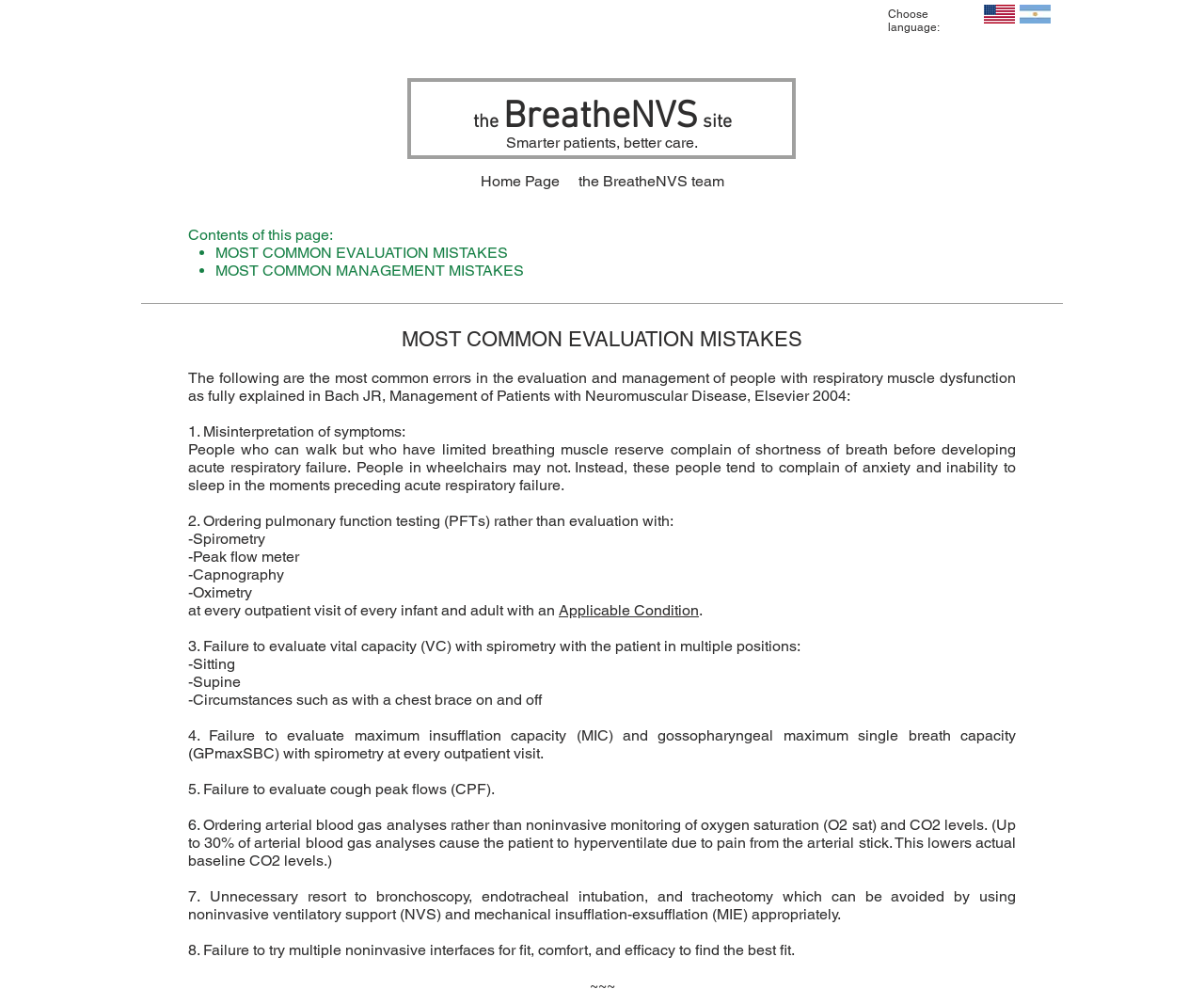Show me the bounding box coordinates of the clickable region to achieve the task as per the instruction: "Choose language".

[0.738, 0.007, 0.78, 0.034]